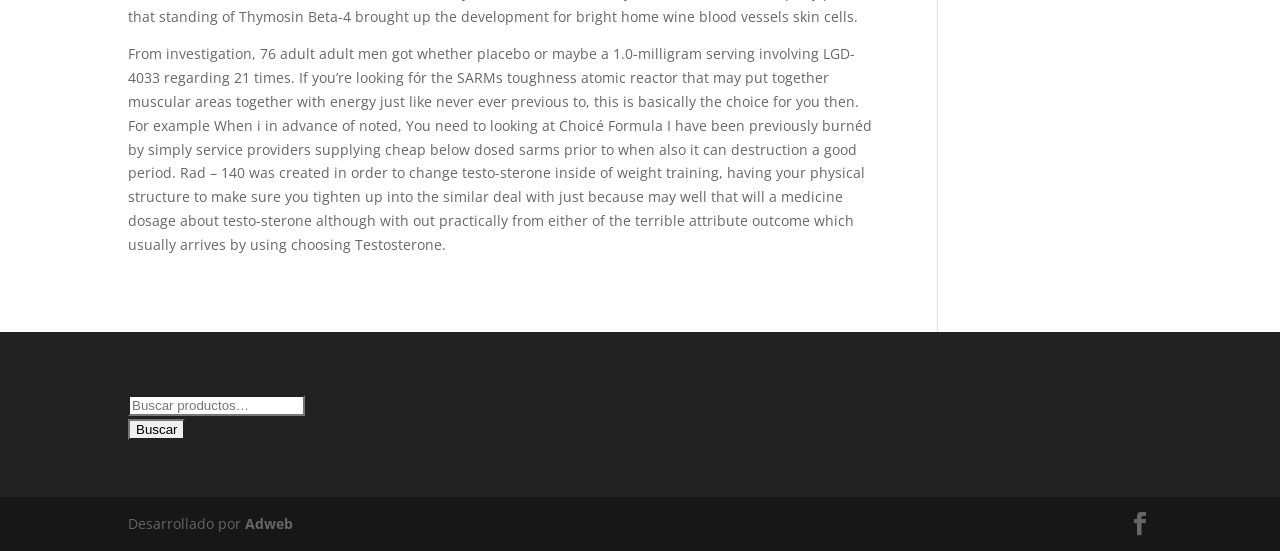Refer to the screenshot and give an in-depth answer to this question: What is the purpose of Rad-140?

Based on the text, Rad-140 was created to change testosterone inside weight training, having the physical body to tighten up into the similar deal with just because may well that will a medicine dosage about testosterone although with out practically from either of the terrible attribute outcome which usually arrives by using choosing Testosterone.